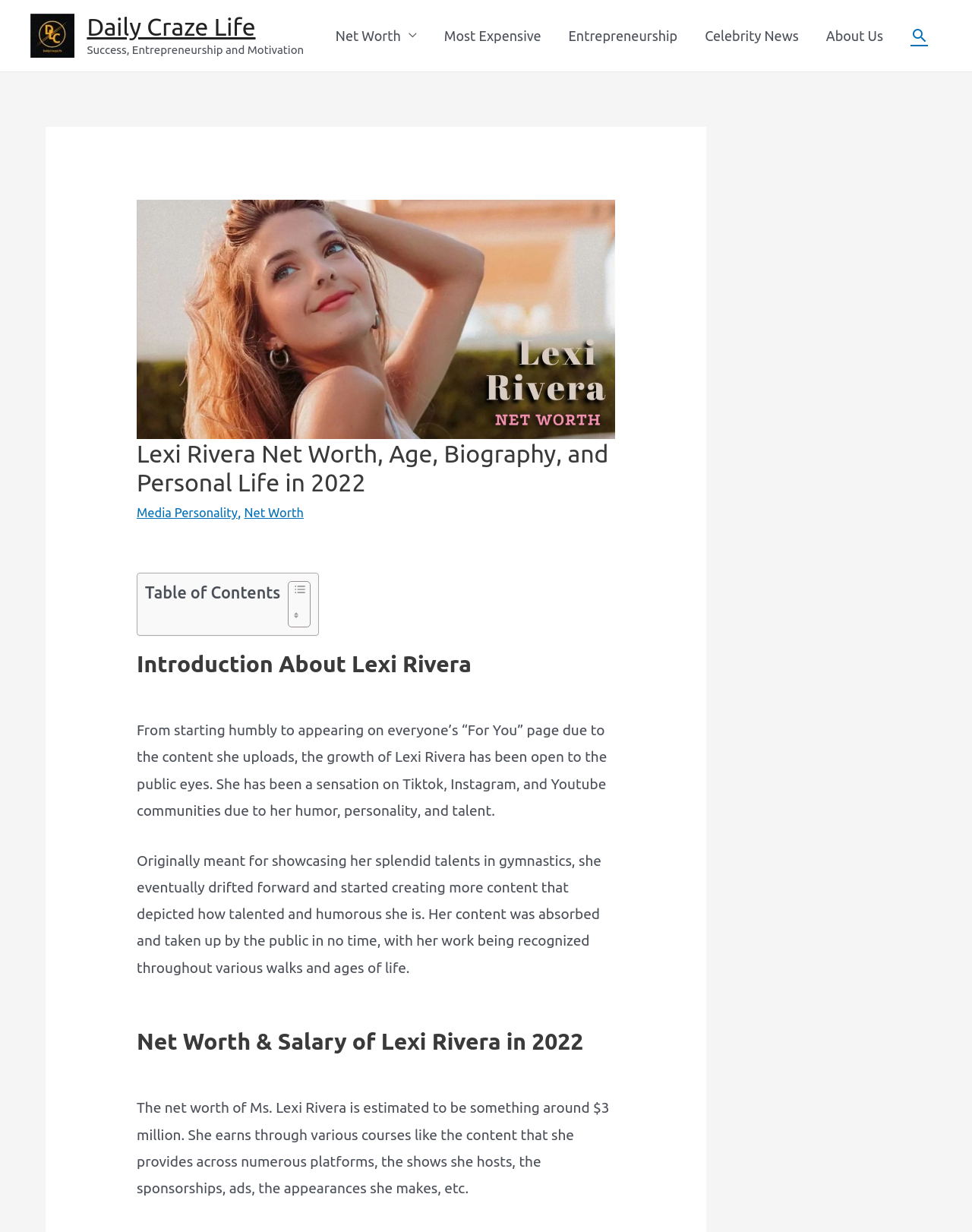Generate a comprehensive description of the contents of the webpage.

The webpage is about Lexi Rivera, a media personality, and provides information about her net worth, age, biography, and personal life in 2022. At the top left corner, there is a link to "Daily Craze Life Success Entrepreneurship and Motivation" accompanied by an image with the same description. Next to it, there is a link to "Daily Craze Life" with a static text "Success, Entrepreneurship and Motivation" below it.

On the top right corner, there is a navigation menu with links to "Net Worth", "Most Expensive", "Entrepreneurship", "Celebrity News", "About Us", and a search icon link. Below the navigation menu, there is a header section with an image of Lexi Rivera and a heading that matches the title of the webpage.

The main content of the webpage is divided into sections. The first section is an introduction to Lexi Rivera, with a heading "Introduction About Lexi Rivera" and two paragraphs of text that describe her growth as a social media personality. The text explains how she started on TikTok, Instagram, and YouTube, showcasing her talents in gymnastics, and eventually created content that showcased her humor and personality.

The next section is about Lexi Rivera's net worth and salary in 2022, with a heading "Net Worth & Salary of Lexi Rivera in 2022" and a paragraph of text that estimates her net worth to be around $3 million. The text explains that she earns through various sources, including content creation, hosting shows, sponsorships, ads, and appearances.

There are also two tables on the webpage, one with an image and a static text "Table of Contents", and another with two images. However, the purpose of these tables is not clear from the provided accessibility tree.